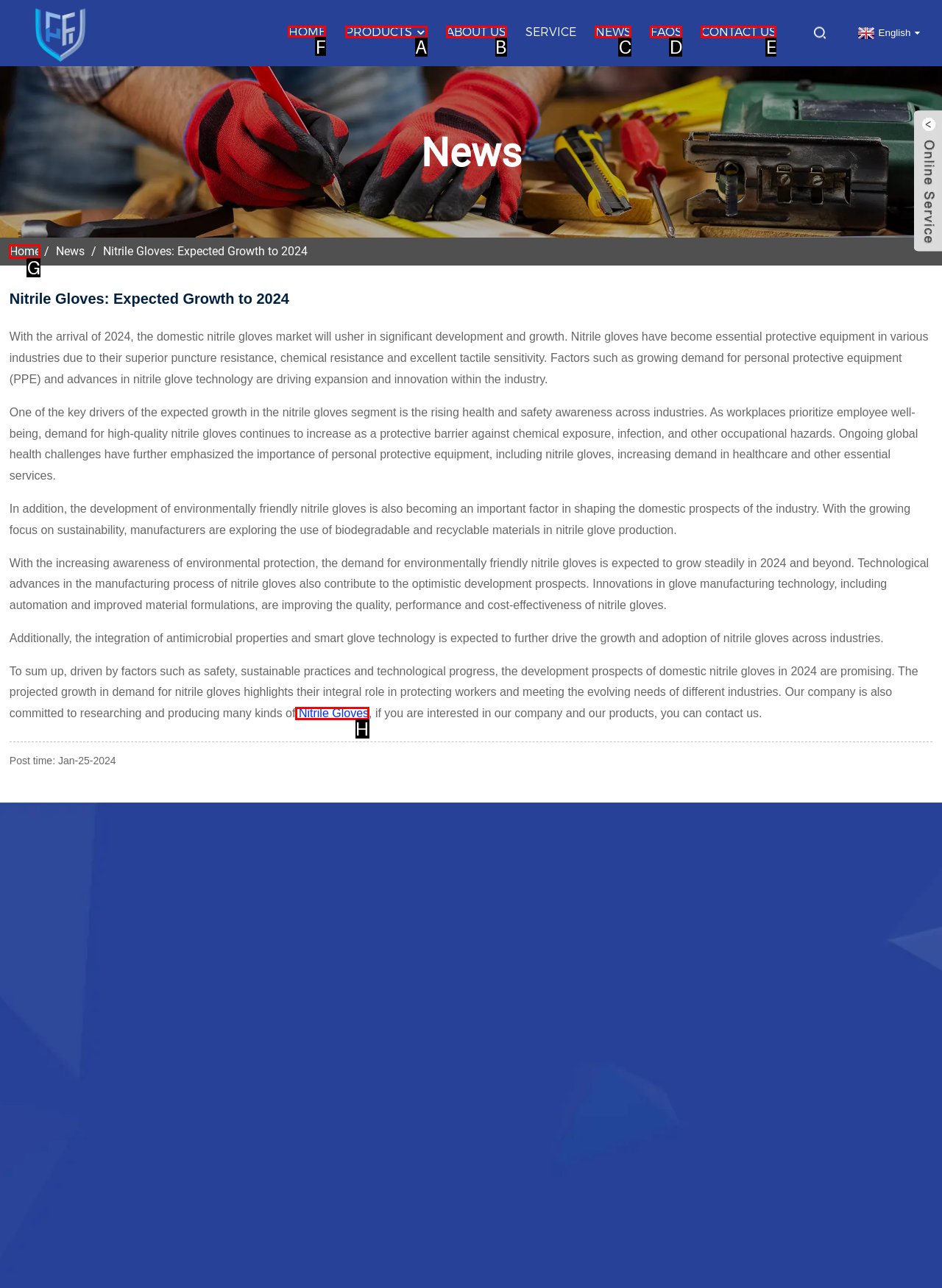Which option should be clicked to execute the task: Click the 'HOME' link?
Reply with the letter of the chosen option.

F